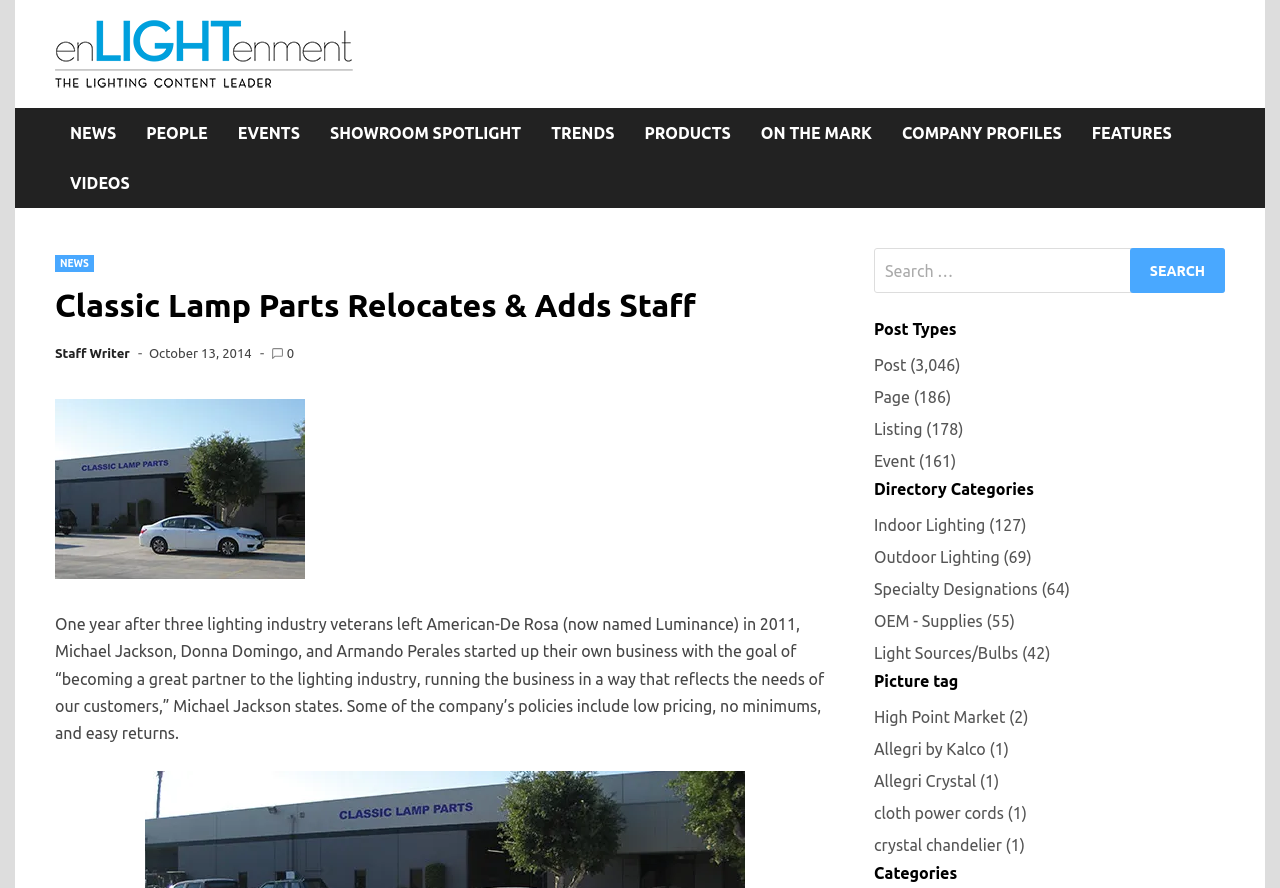Please specify the bounding box coordinates of the clickable section necessary to execute the following command: "Click on NEWS link".

[0.043, 0.122, 0.103, 0.178]